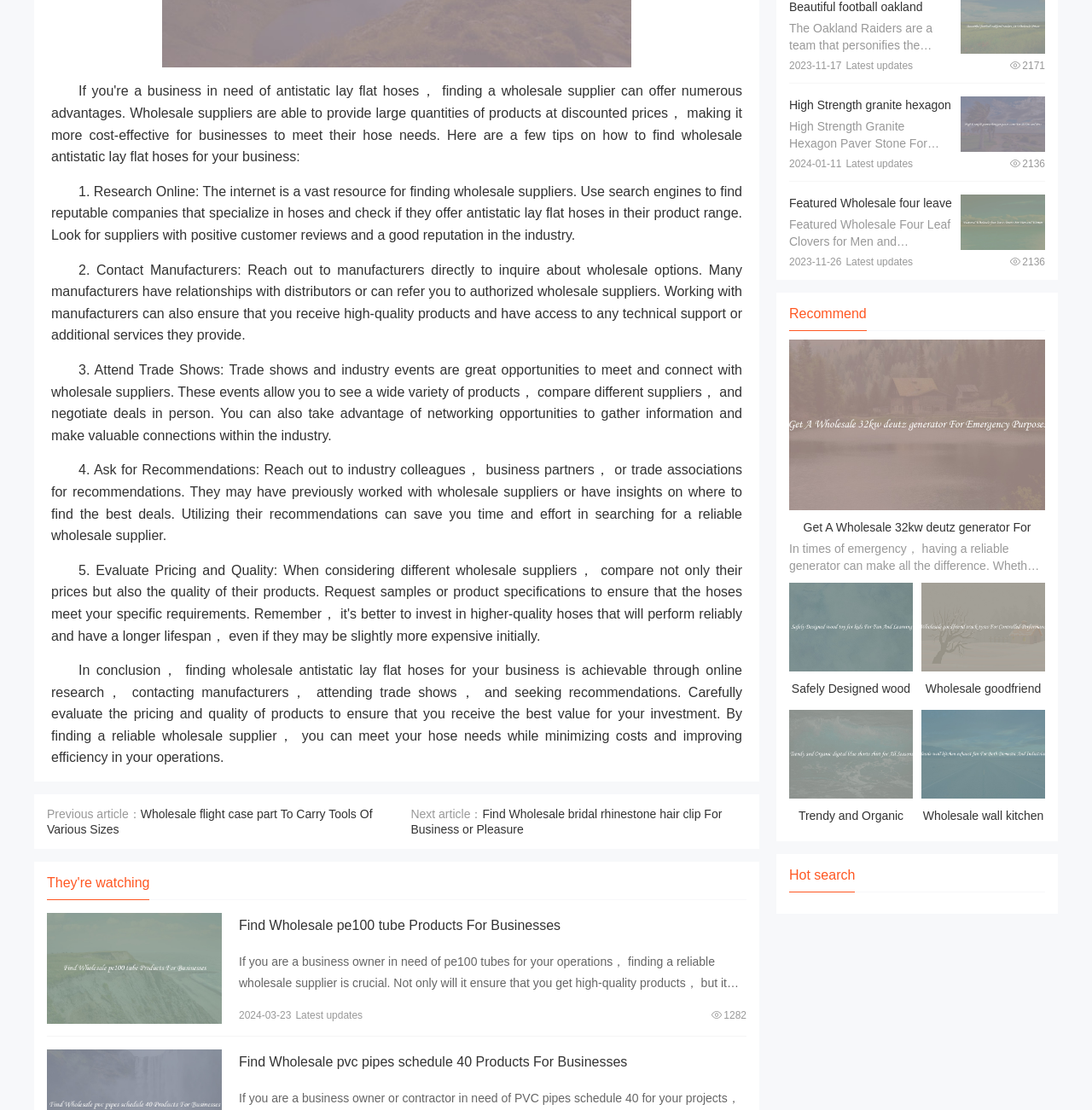Locate the bounding box of the UI element described in the following text: "View details".

[0.88, 0.175, 0.957, 0.225]